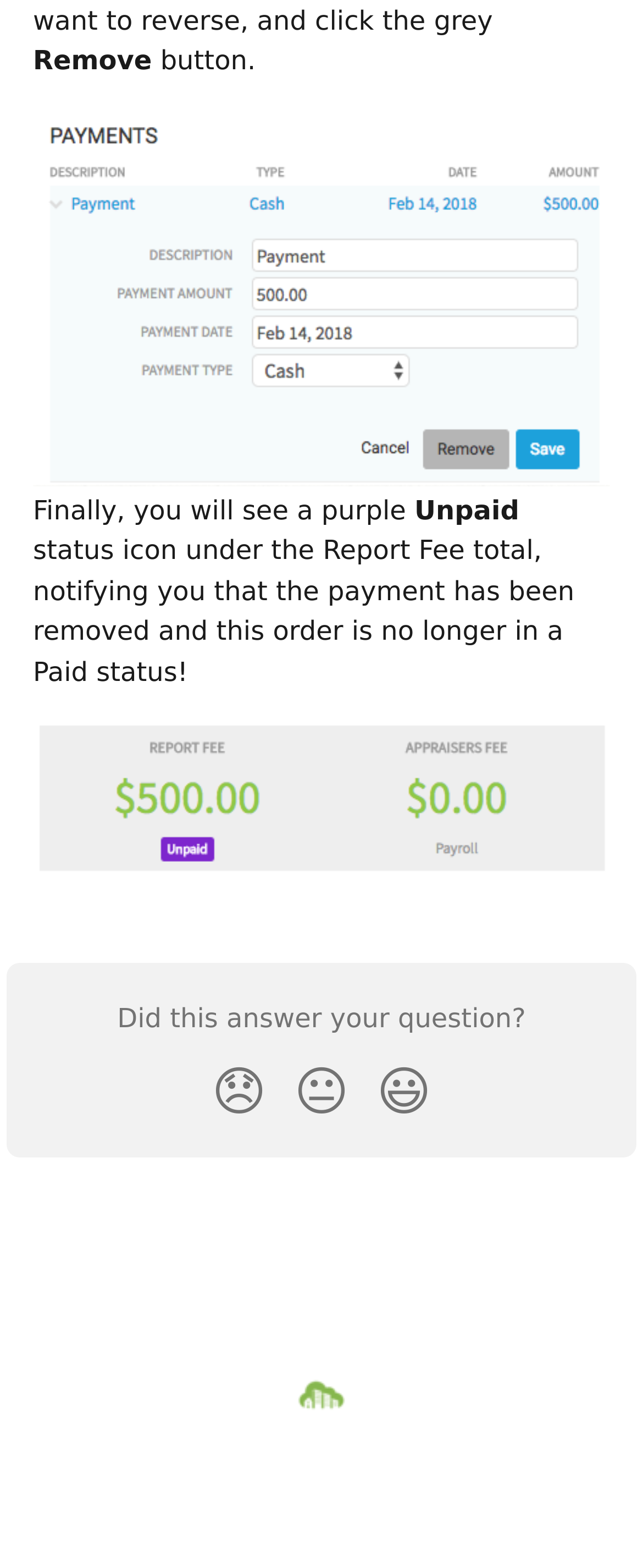What is the reaction button with a smiling face?
Provide a one-word or short-phrase answer based on the image.

Smiley Reaction